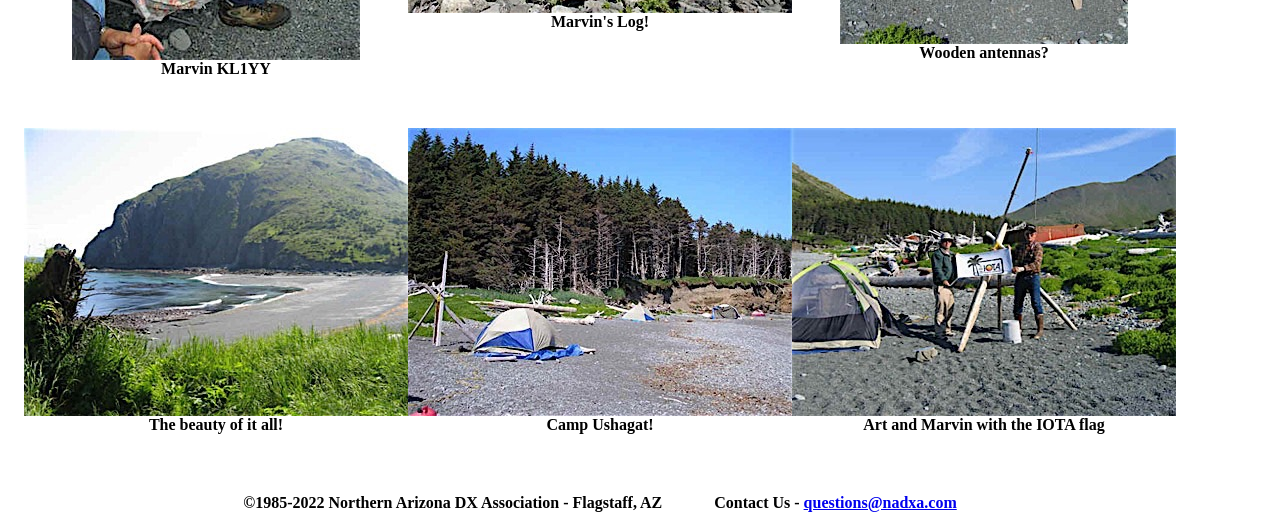Provide a brief response in the form of a single word or phrase:
What is the location of the organization?

Flagstaff, AZ